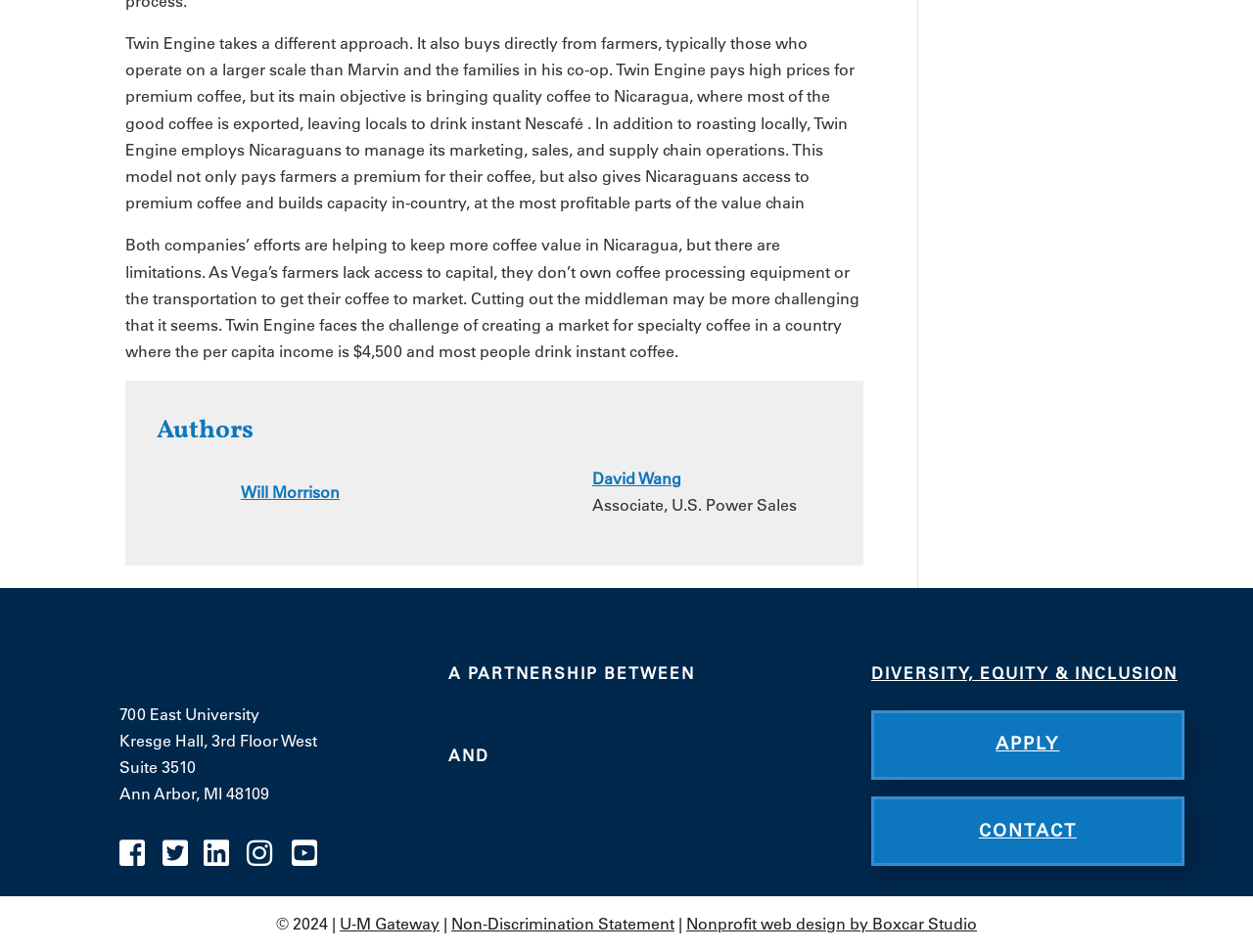Please specify the bounding box coordinates of the clickable section necessary to execute the following command: "Learn more about 'Non-Discrimination Statement'".

[0.36, 0.96, 0.538, 0.981]